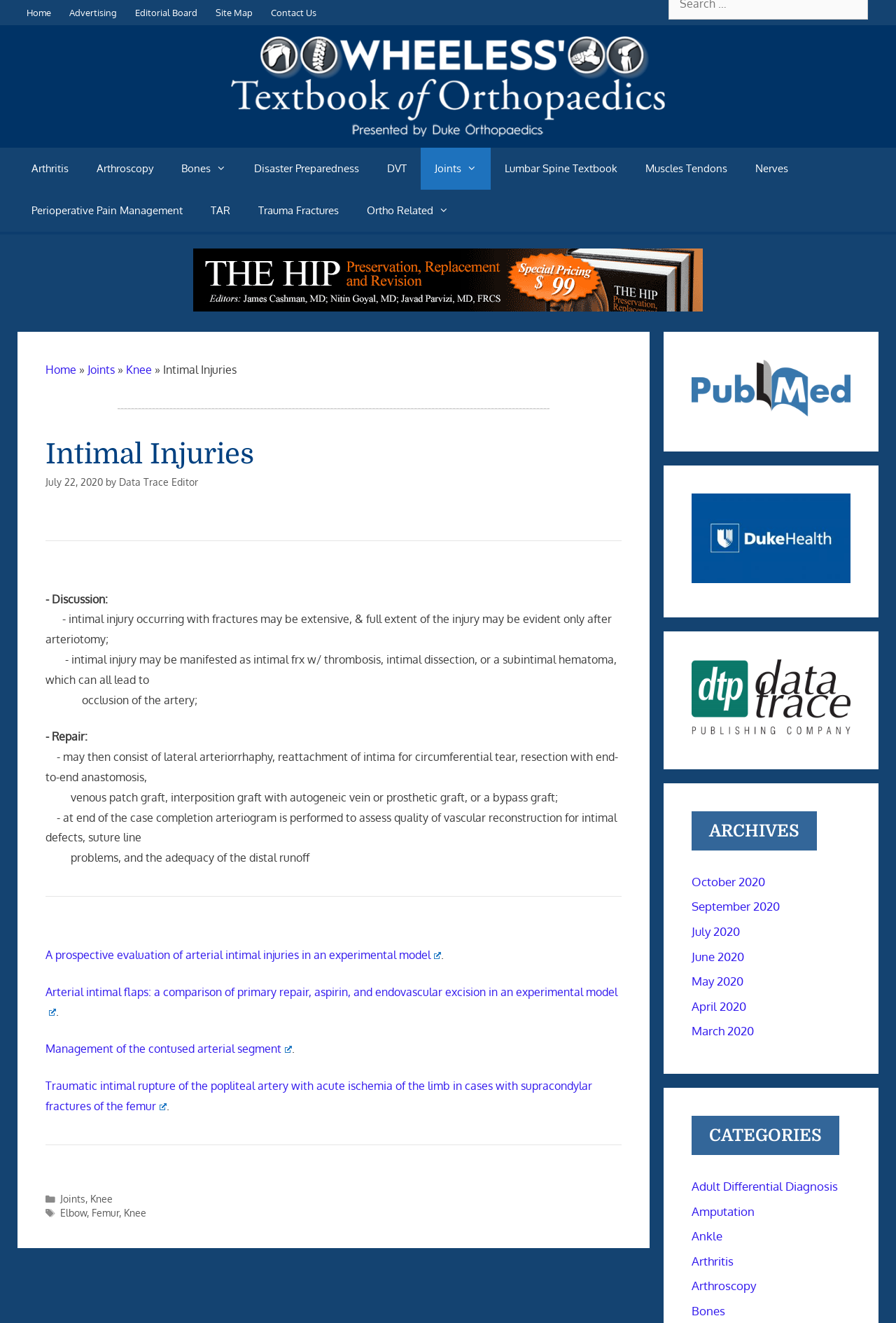What is the name of the textbook?
Based on the image, provide your answer in one word or phrase.

Wheeless' Textbook of Orthopaedics